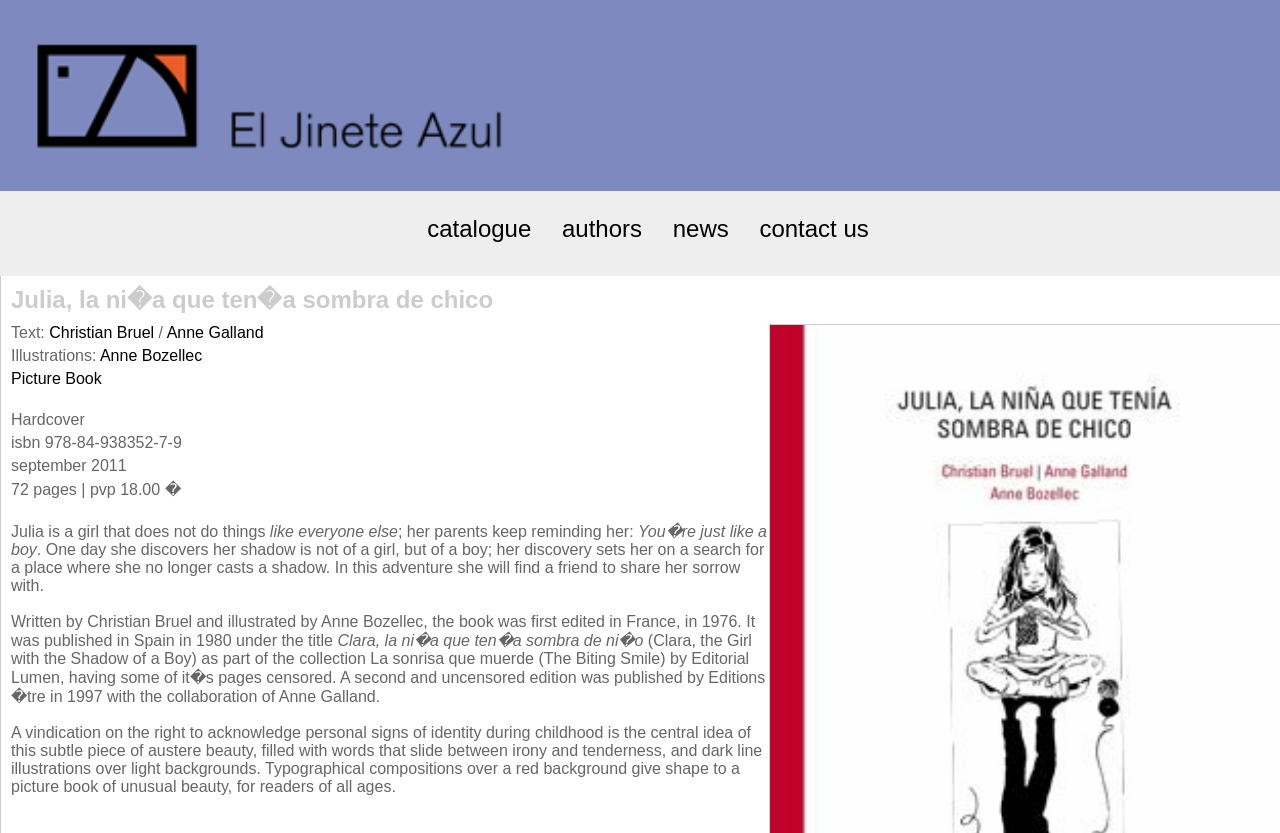Offer a meticulous description of the webpage's structure and content.

The webpage is about Ediciones El Jinete Azul, a publisher of children's and young adult literature. At the top, there is a large image that spans the entire width of the page, with a link above it. Below the image, there are four links in a row, labeled "catalogue", "authors", "news", and "contact us".

On the left side of the page, there is a section with text and links about a specific book, "Julia, la niña que tenía sombra de chico". The book's title is written in a large font, and below it, there are links to the authors, Christian Bruel and Anne Galland, and the illustrator, Anne Bozellec. There is also information about the book's publication, including the ISBN, publication date, and price.

To the right of this section, there is a longer text describing the book's story and themes. The text is divided into several paragraphs, with some sentences written in a larger font to highlight important points. The story is about a girl named Julia who discovers that her shadow is that of a boy, and her journey to find a place where she no longer casts a shadow.

At the bottom of the page, there is a final section of text that discusses the book's history and significance, including its original publication in France and its later publication in Spain. The text also highlights the book's themes of identity and self-acceptance.